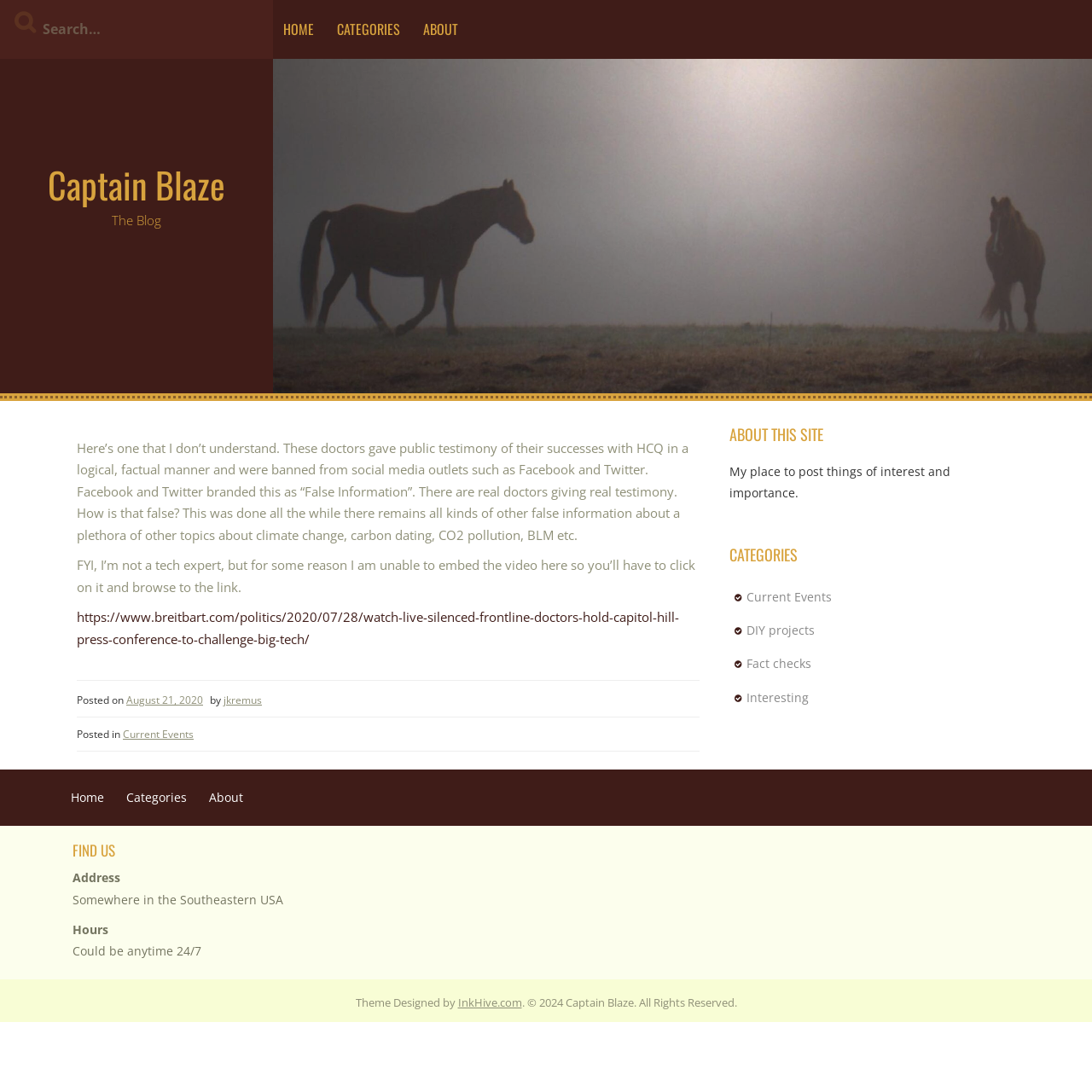Please identify the coordinates of the bounding box that should be clicked to fulfill this instruction: "go to home page".

[0.25, 0.0, 0.297, 0.054]